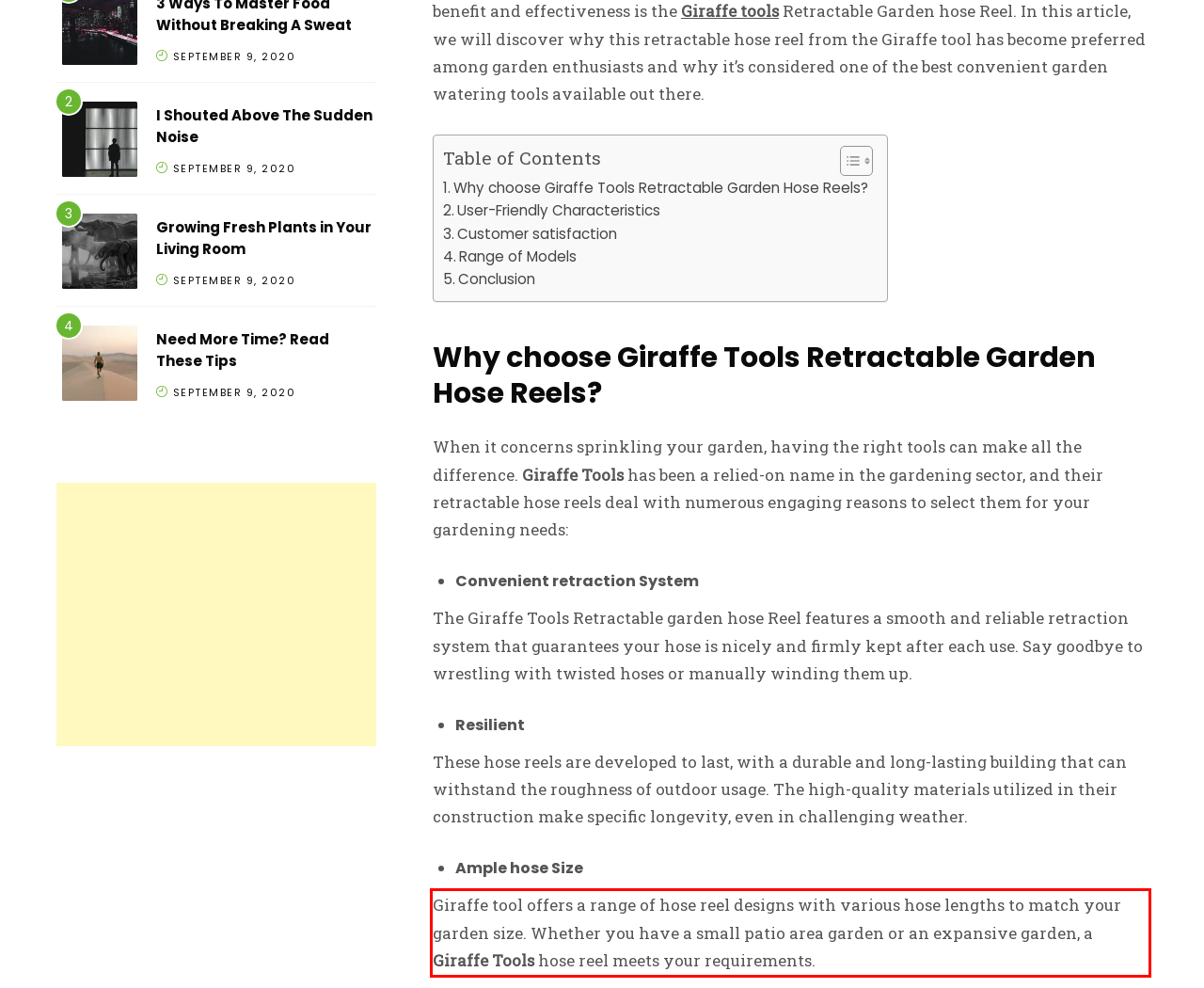Please extract the text content from the UI element enclosed by the red rectangle in the screenshot.

Giraffe tool offers a range of hose reel designs with various hose lengths to match your garden size. Whether you have a small patio area garden or an expansive garden, a Giraffe Tools hose reel meets your requirements.